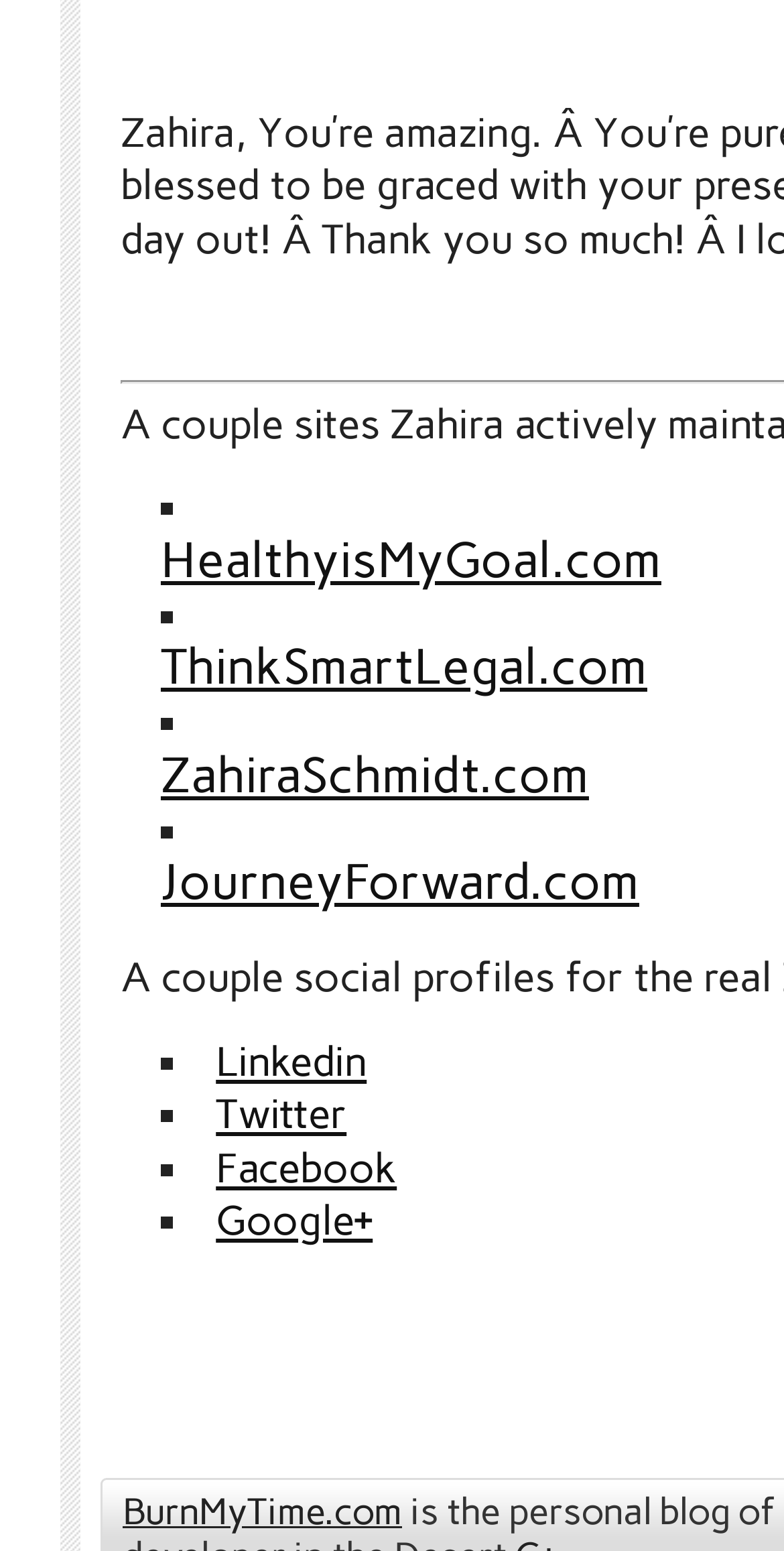Refer to the screenshot and answer the following question in detail:
How many social media links are there?

I counted the number of social media links by looking at the list of links with icons, which are Linkedin, Twitter, Facebook, Google+, and there are 5 of them.